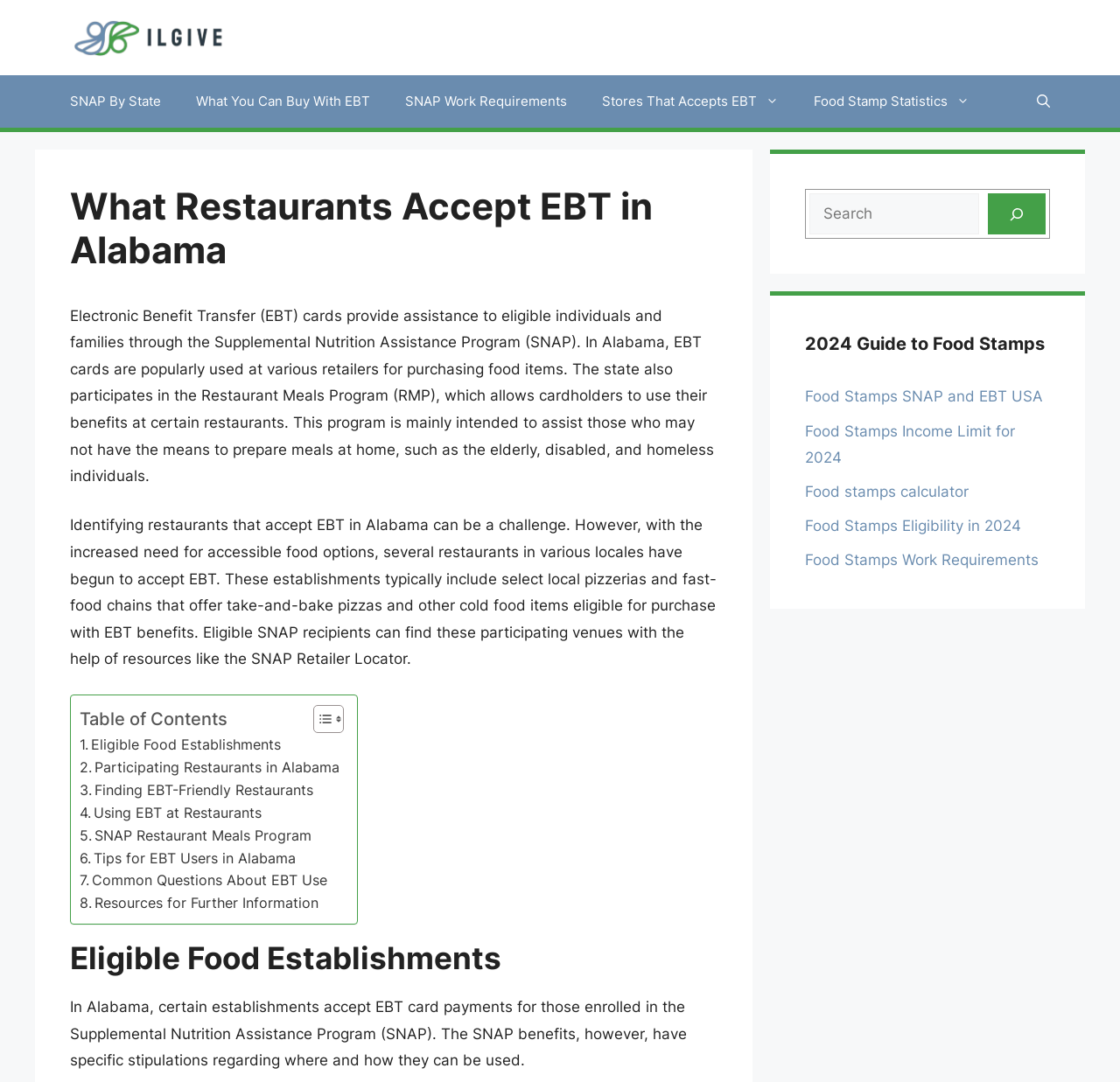Using the information in the image, give a comprehensive answer to the question: 
What type of food items can be purchased with EBT benefits?

The webpage mentions that eligible SNAP recipients can purchase cold food items, such as take-and-bake pizzas, with their EBT benefits at participating restaurants.